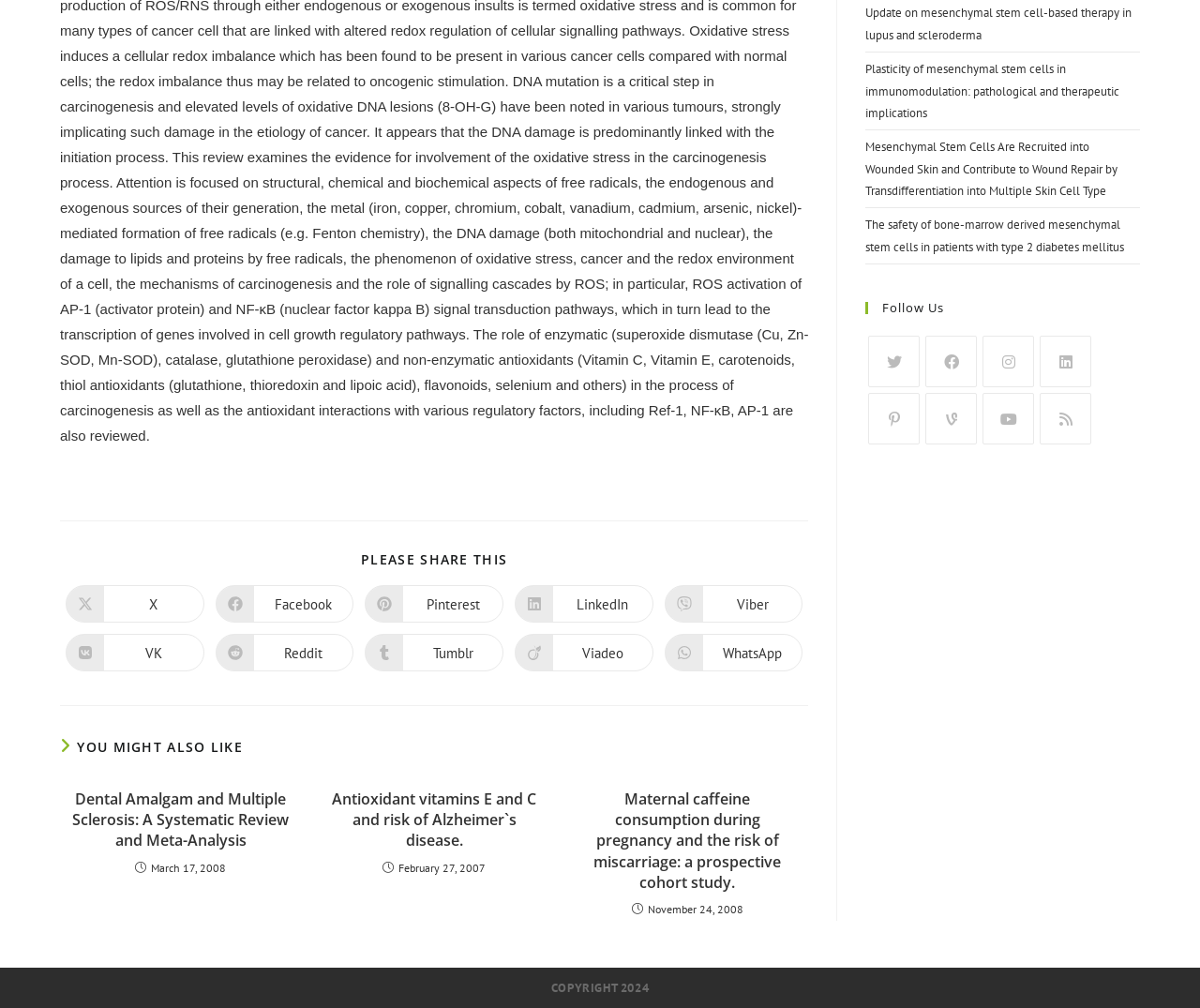Provide the bounding box coordinates, formatted as (top-left x, top-left y, bottom-right x, bottom-right y), with all values being floating point numbers between 0 and 1. Identify the bounding box of the UI element that matches the description: aria-label="LinkedIn"

[0.867, 0.333, 0.91, 0.384]